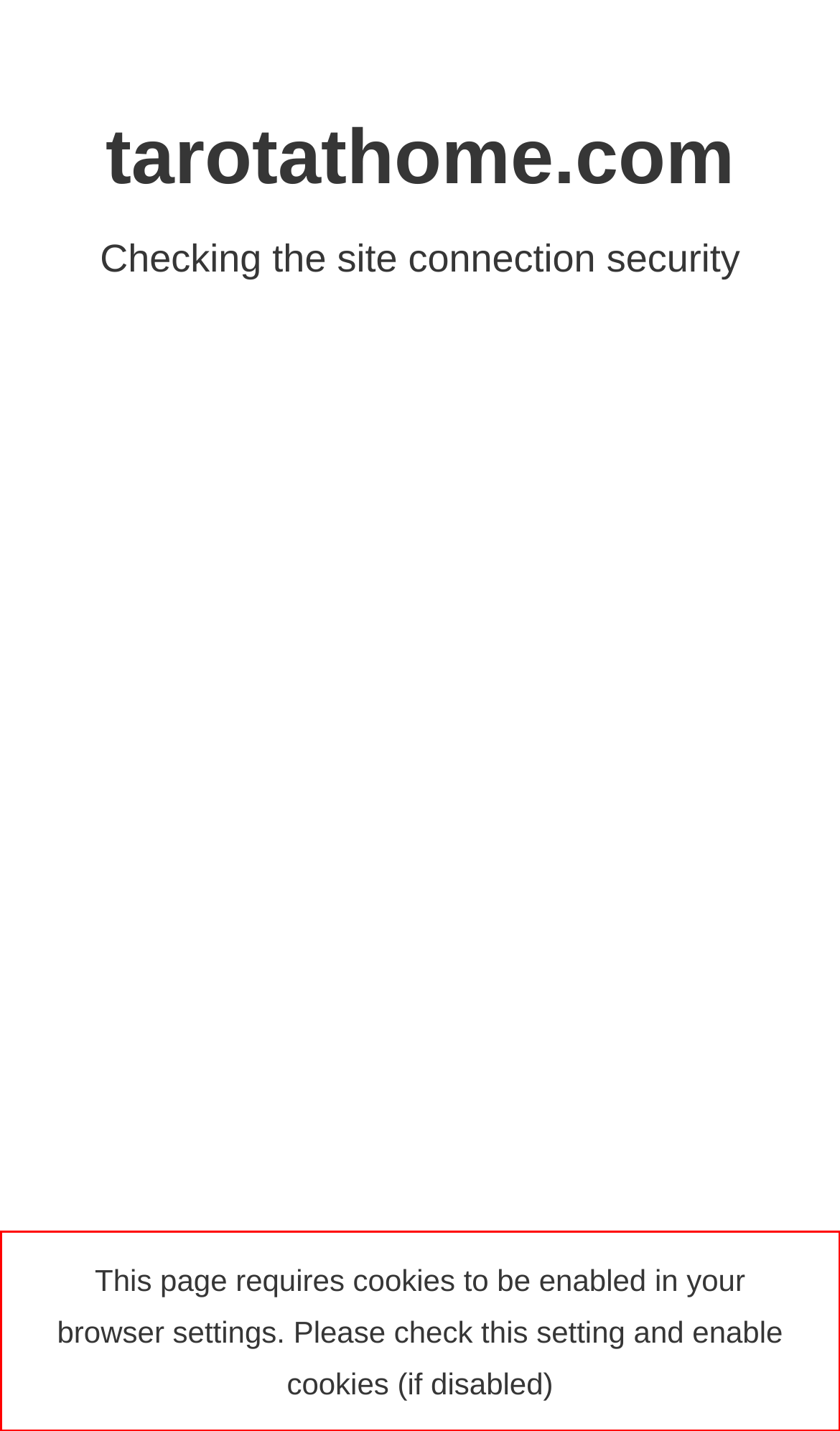Analyze the screenshot of the webpage and extract the text from the UI element that is inside the red bounding box.

This page requires cookies to be enabled in your browser settings. Please check this setting and enable cookies (if disabled)